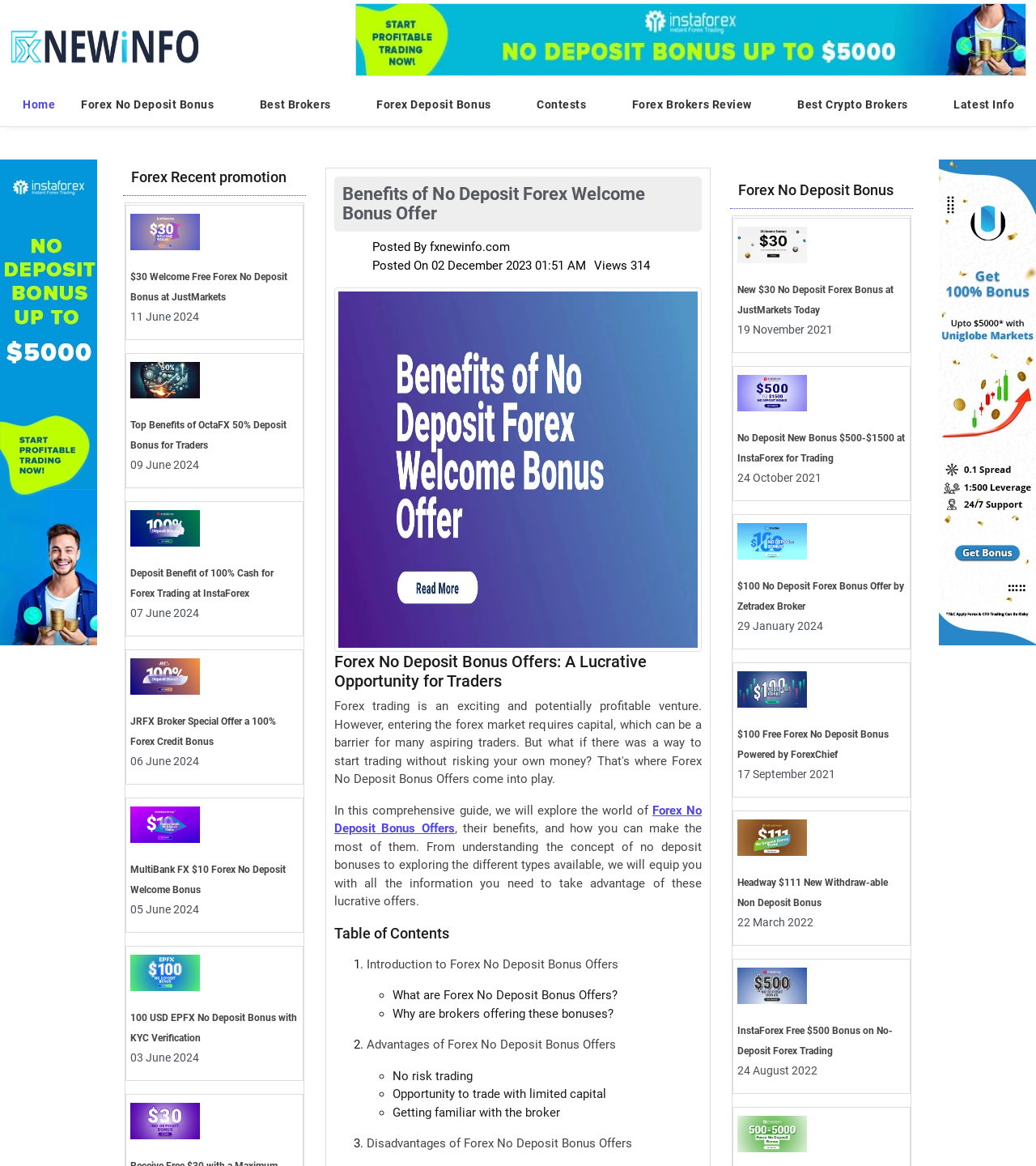Identify the bounding box coordinates for the region to click in order to carry out this instruction: "Click on the 'Home' link". Provide the coordinates using four float numbers between 0 and 1, formatted as [left, top, right, bottom].

[0.009, 0.072, 0.066, 0.108]